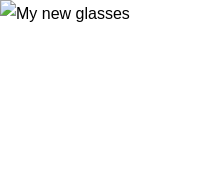Offer an in-depth description of the image shown.

The image titled "My new glasses" showcases a fresh look, likely highlighting the wearer's excitement about their new eyewear. This captures a personal moment within a professional context, as it relates to the updates shared by Stephen B. Prepas, M.D., a specialist in Pediatric Ophthalmology and Strabismus. The image serves as a visual representation of an update or personal note, complementing Dr. Prepas's message about transitioning his practice to the UCI Health Gavin Herbert Eye Institute. It reflects a blend of personal and professional life as he embraces new changes in both his appearance and career.